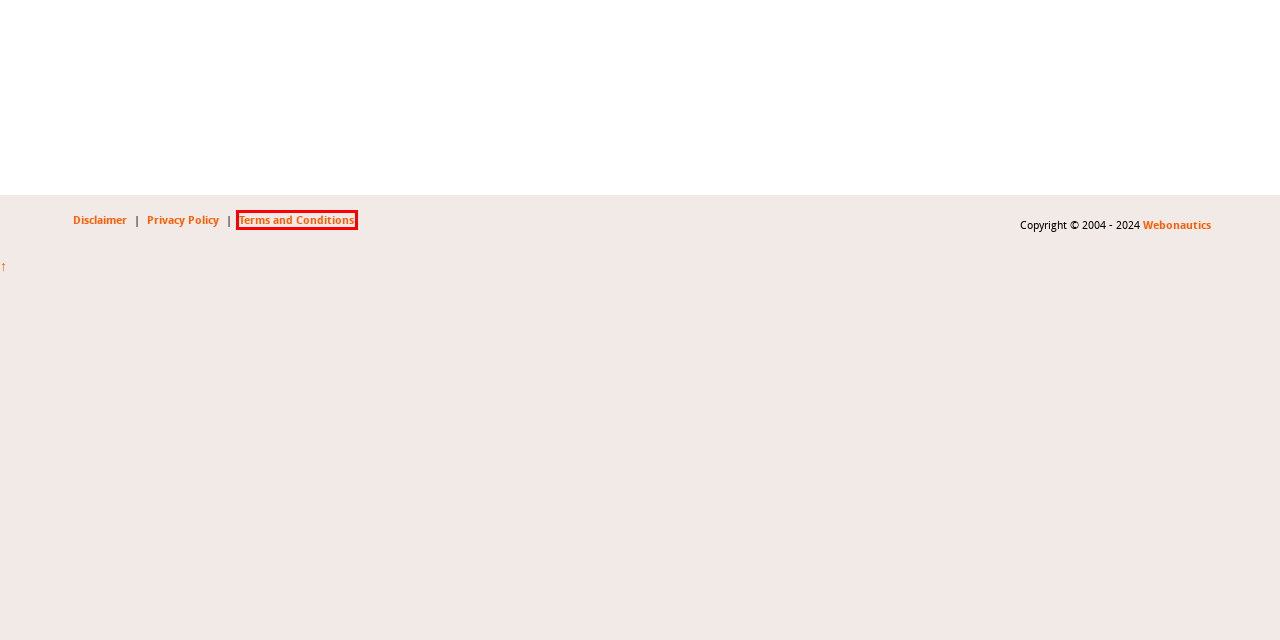Look at the screenshot of a webpage where a red bounding box surrounds a UI element. Your task is to select the best-matching webpage description for the new webpage after you click the element within the bounding box. The available options are:
A. Producer, Actor: Sanjay Suri » Official Website @ www.sanjaysuri.com
B. Disclaimer » Producer, Actor: Sanjay Suri
C. Terms and Conditions » Producer, Actor: Sanjay Suri
D. News and Media » Producer, Actor: Sanjay Suri
E. Producer » Producer, Actor: Sanjay Suri
F. Artist » Producer, Actor: Sanjay Suri
G. Webonautics - Webonautics®
H. Privacy Policy » Producer, Actor: Sanjay Suri

C